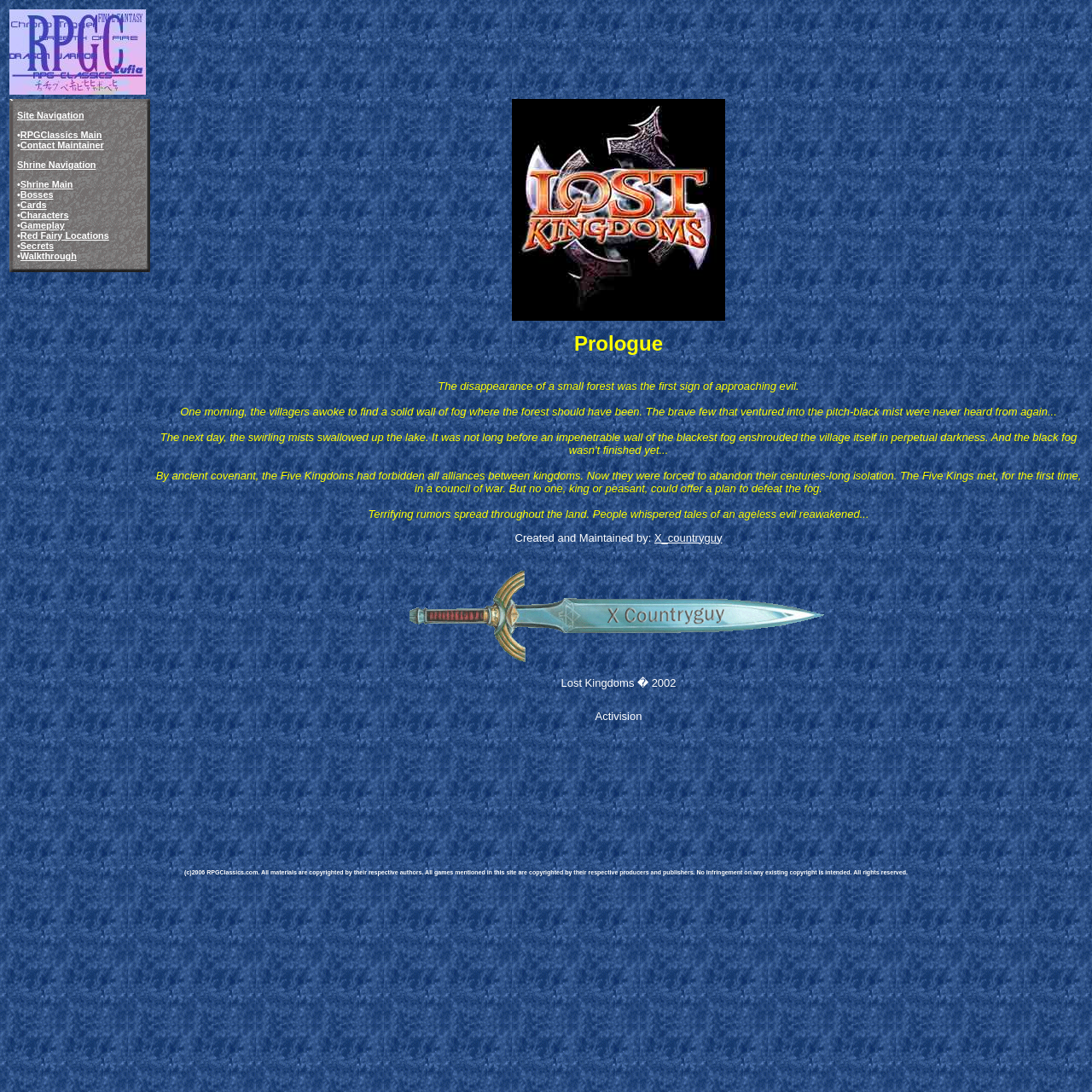What is the theme of the game described on this webpage?
Answer the question using a single word or phrase, according to the image.

Fantasy